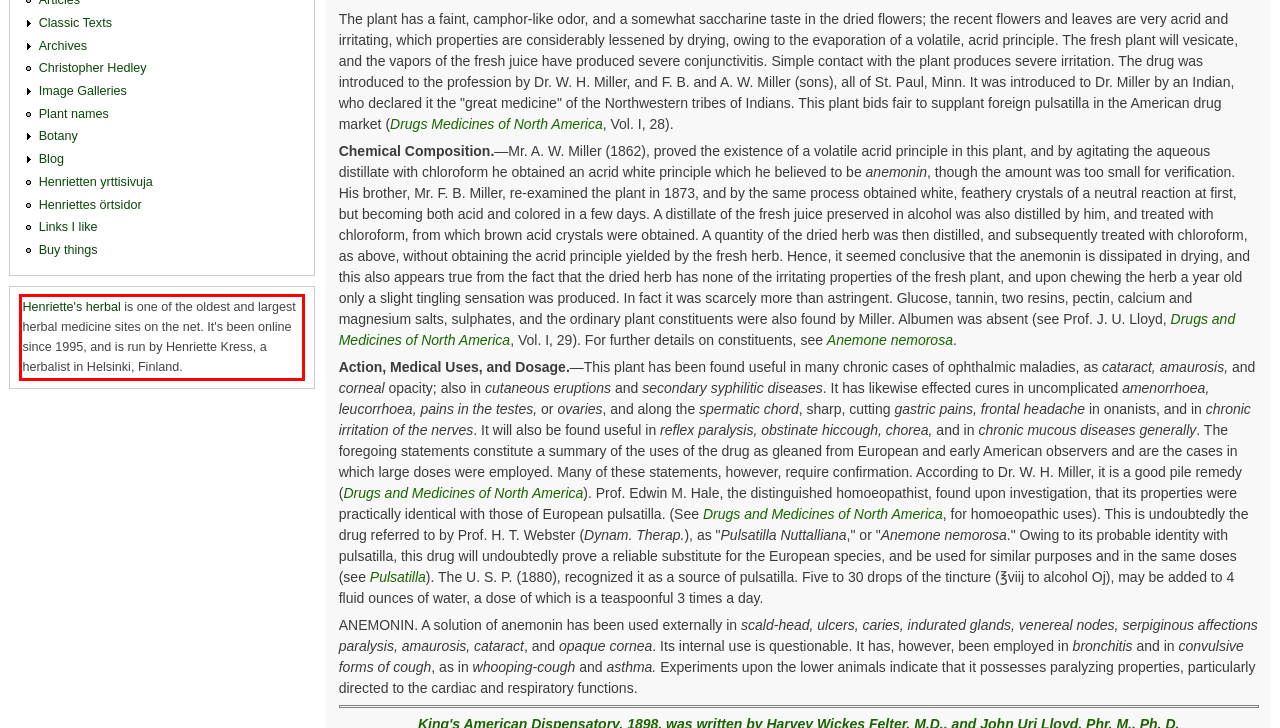You have a webpage screenshot with a red rectangle surrounding a UI element. Extract the text content from within this red bounding box.

Henriette's herbal is one of the oldest and largest herbal medicine sites on the net. It's been online since 1995, and is run by Henriette Kress, a herbalist in Helsinki, Finland.